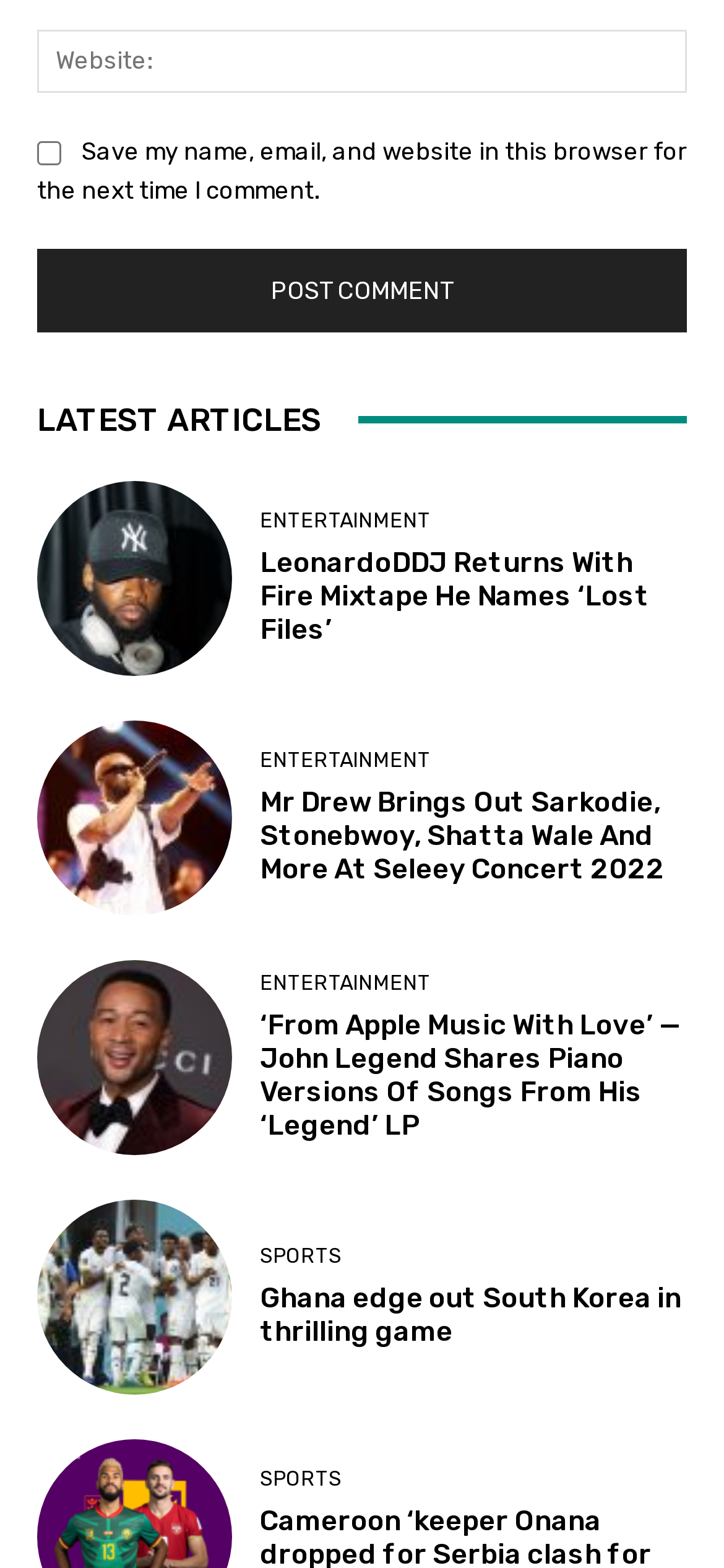Given the element description, predict the bounding box coordinates in the format (top-left x, top-left y, bottom-right x, bottom-right y). Make sure all values are between 0 and 1. Here is the element description: Question Of The Day? Success?

None